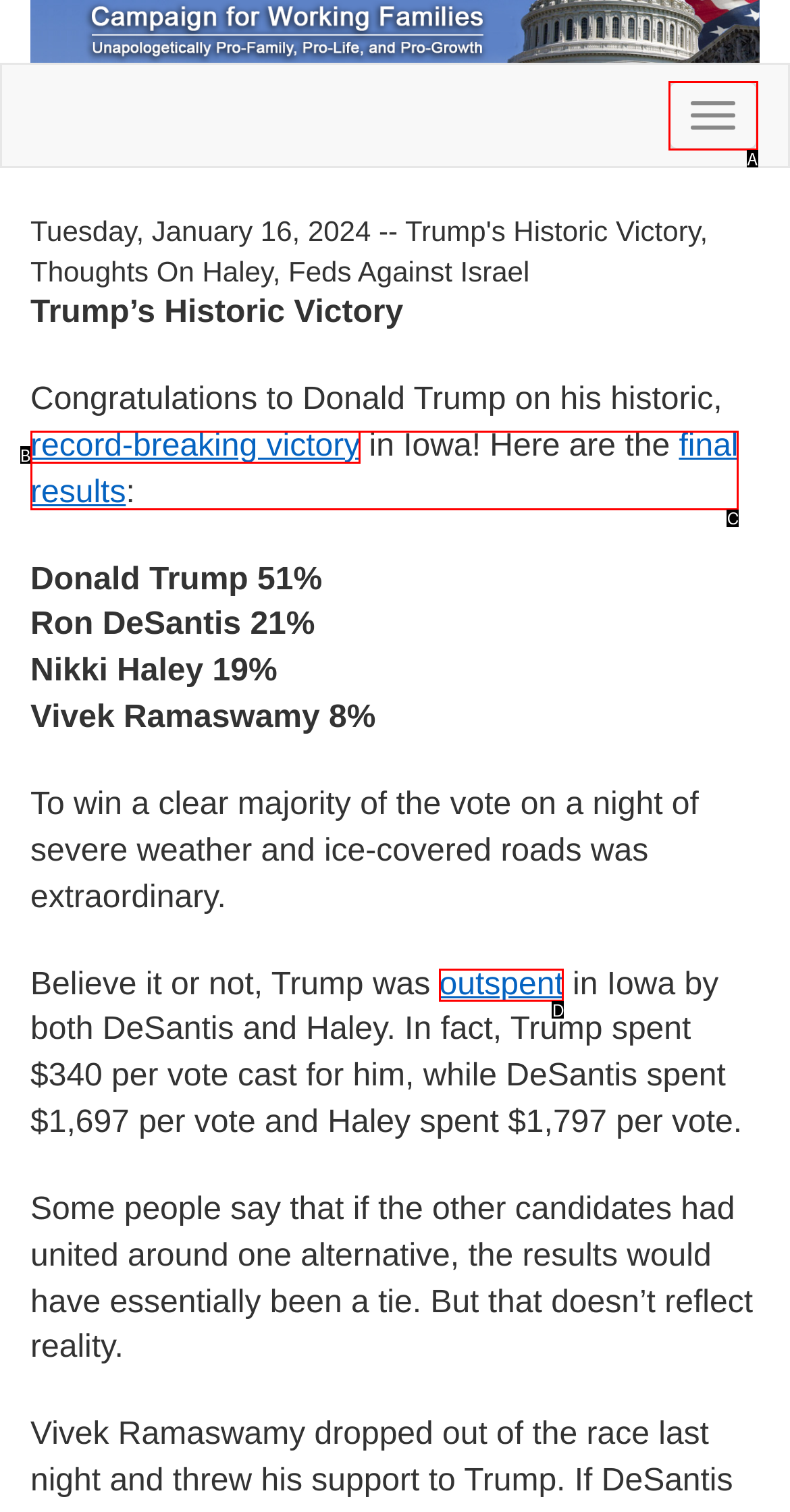Based on the description Toggle navigation, identify the most suitable HTML element from the options. Provide your answer as the corresponding letter.

A